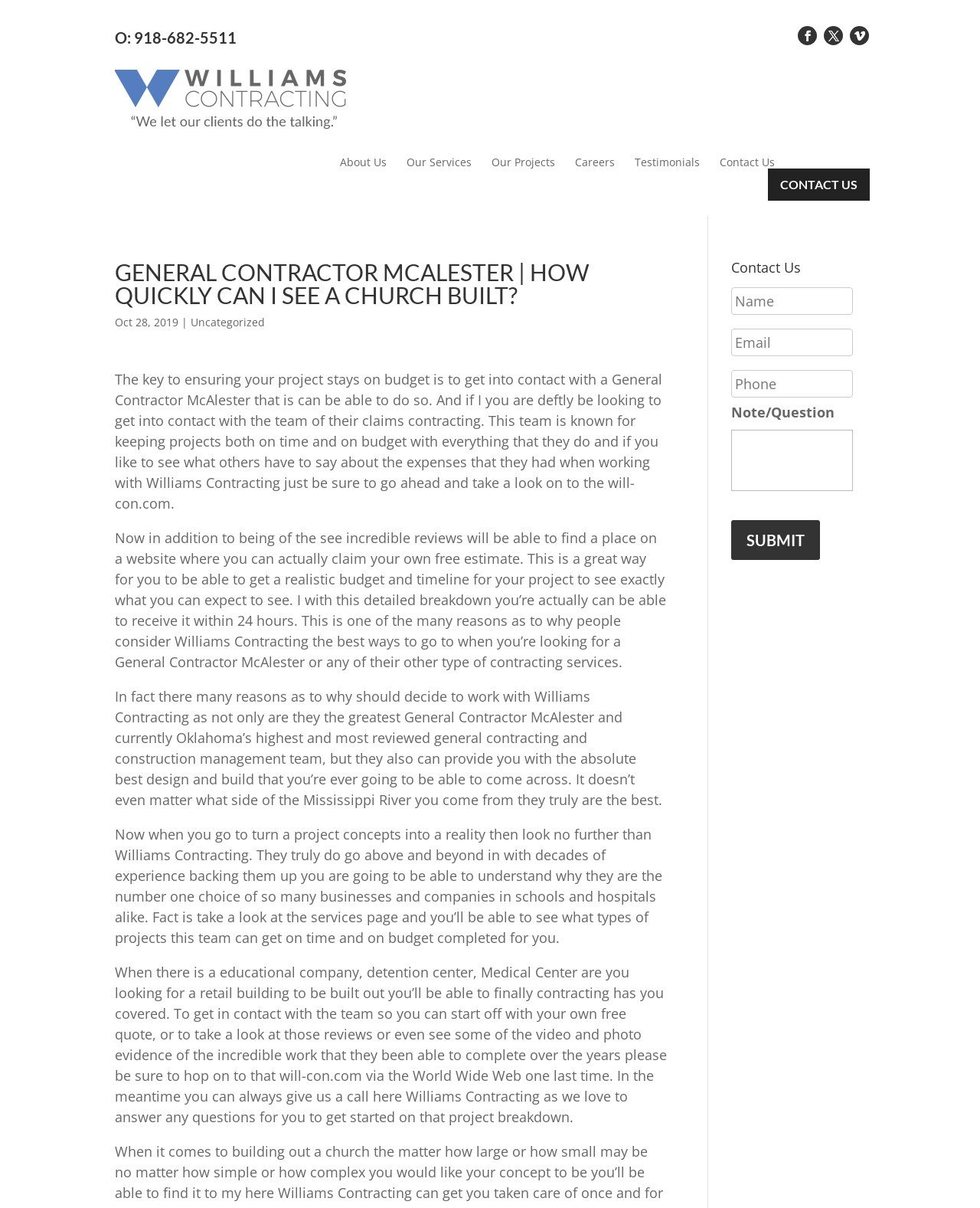Bounding box coordinates should be in the format (top-left x, top-left y, bottom-right x, bottom-right y) and all values should be floating point numbers between 0 and 1. Determine the bounding box coordinate for the UI element described as: <img src="/wp-content/uploads/Logo-1.png" alt="Williams Contracting" />

[0.117, 0.056, 0.309, 0.105]